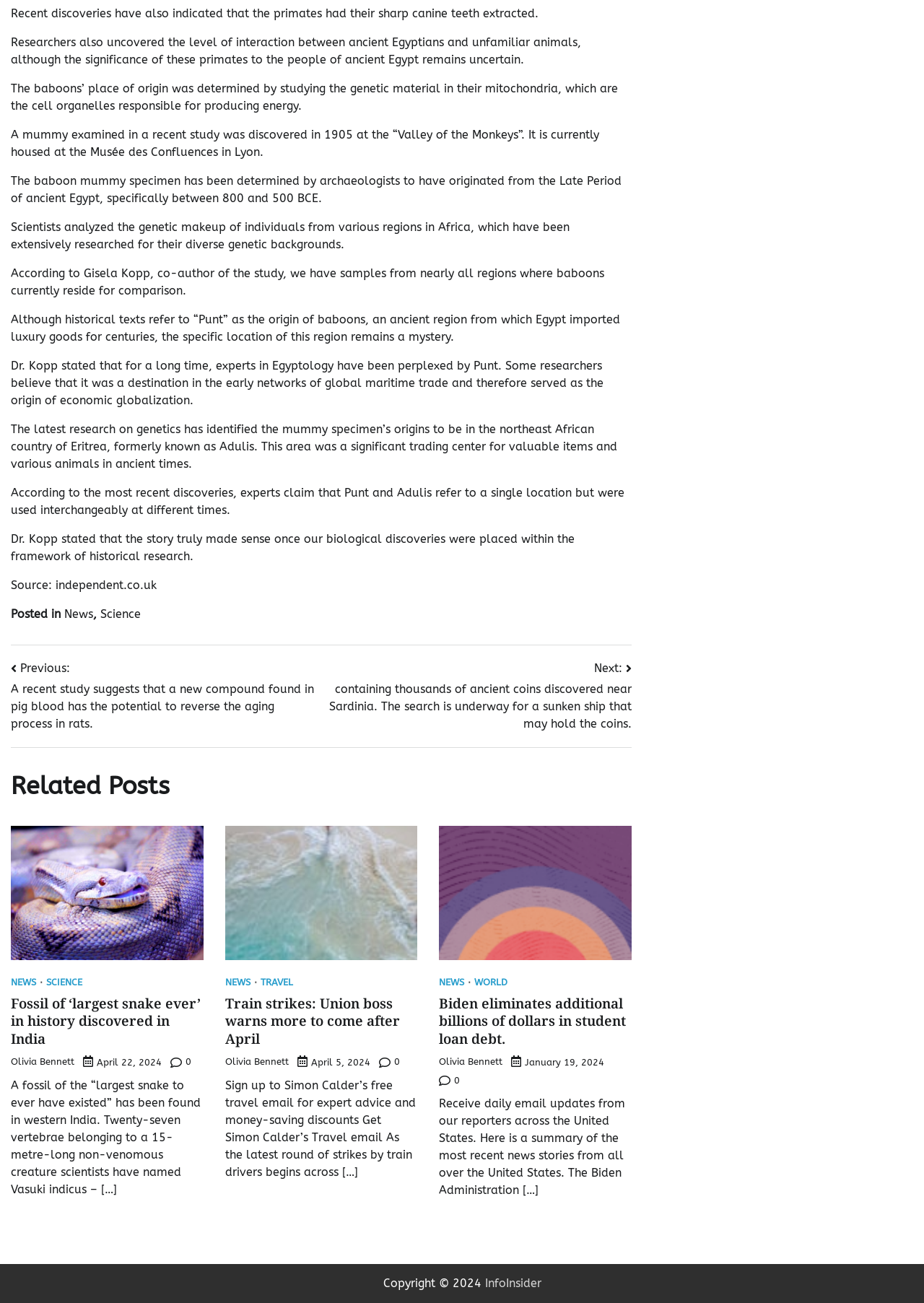Can you find the bounding box coordinates for the element that needs to be clicked to execute this instruction: "Click on the 'NEWS' link"? The coordinates should be given as four float numbers between 0 and 1, i.e., [left, top, right, bottom].

[0.07, 0.466, 0.101, 0.476]